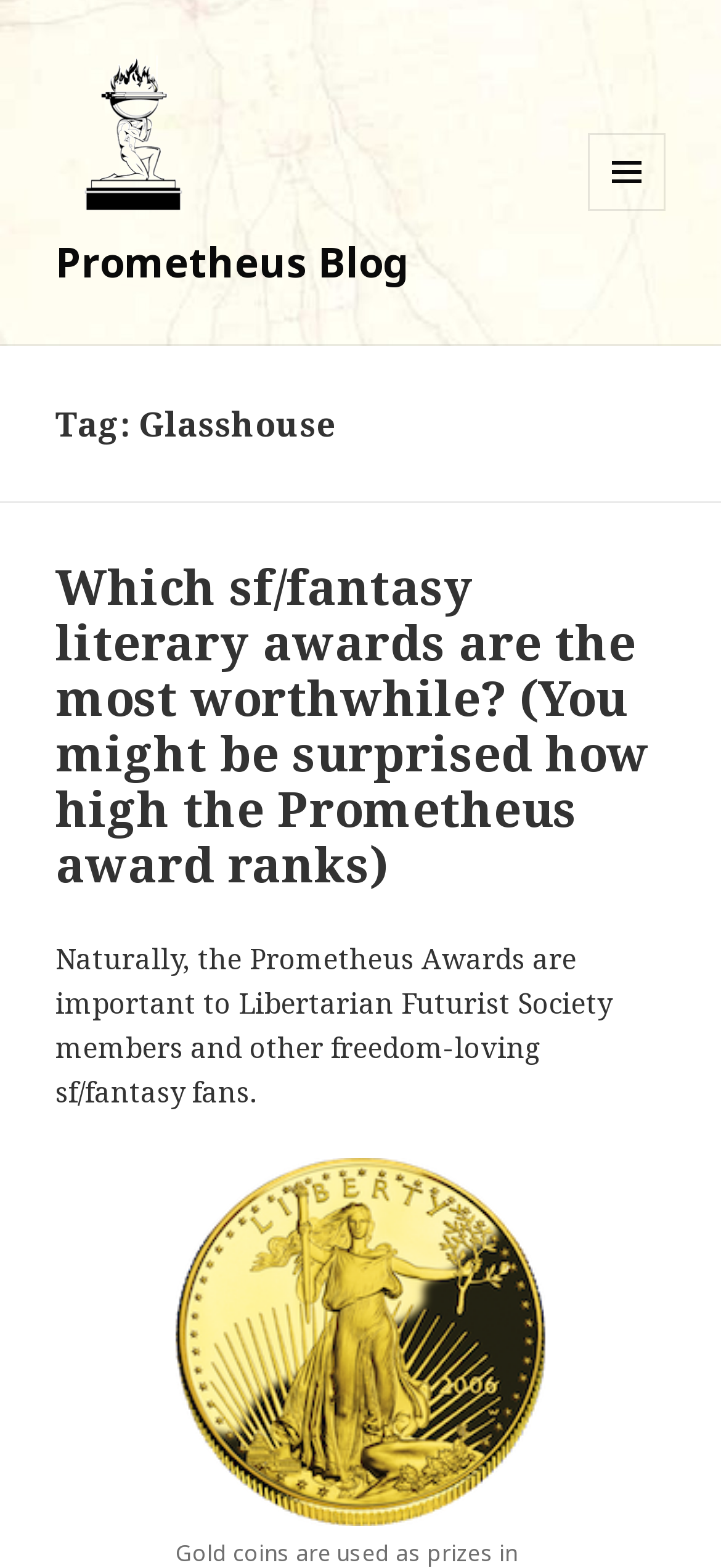Determine the bounding box coordinates of the UI element described below. Use the format (top-left x, top-left y, bottom-right x, bottom-right y) with floating point numbers between 0 and 1: Prometheus Blog

[0.077, 0.149, 0.567, 0.184]